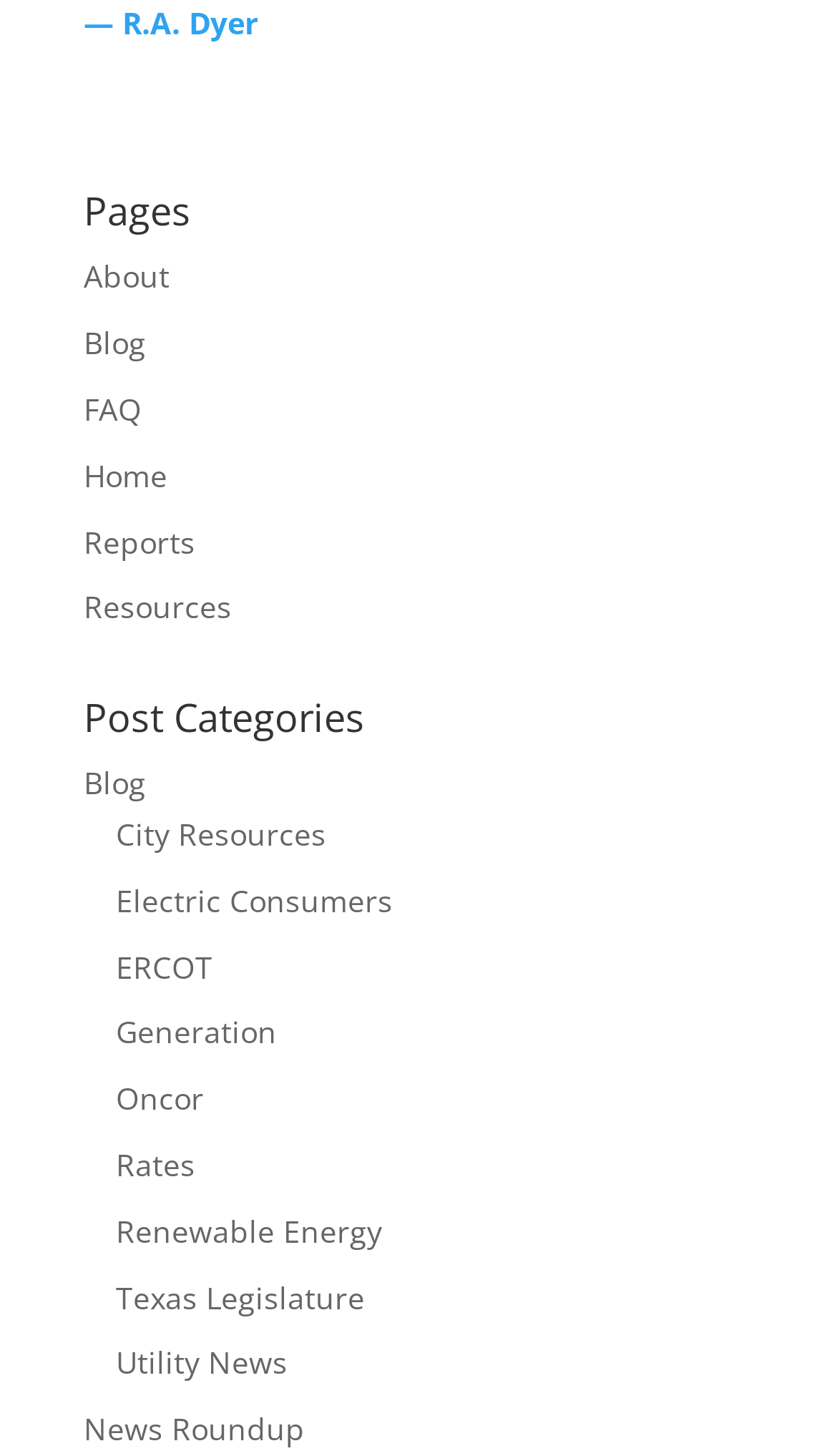Provide the bounding box coordinates for the area that should be clicked to complete the instruction: "go to About page".

[0.1, 0.176, 0.203, 0.204]